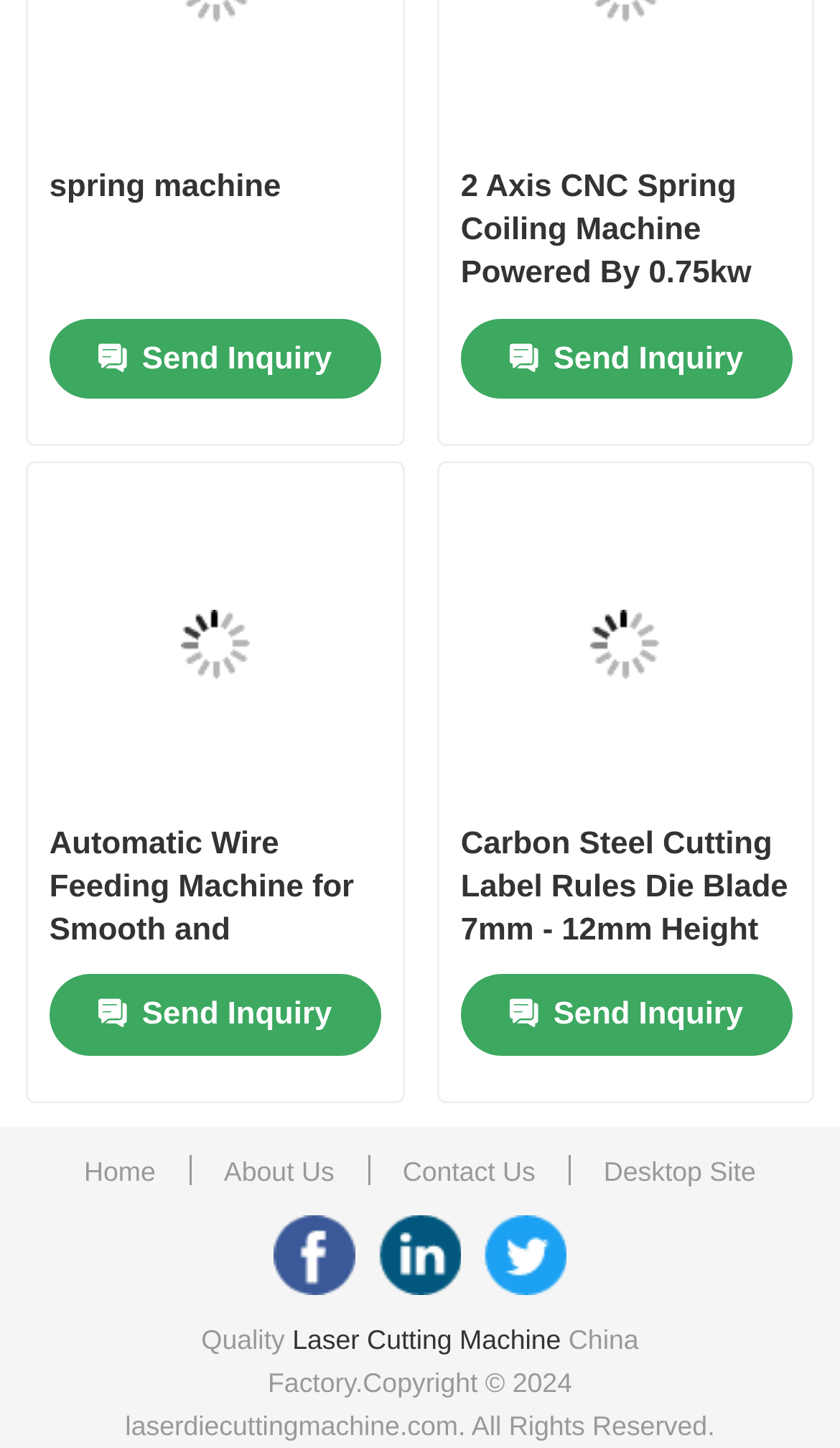Please provide a one-word or phrase answer to the question: 
How many social media links are at the bottom?

1